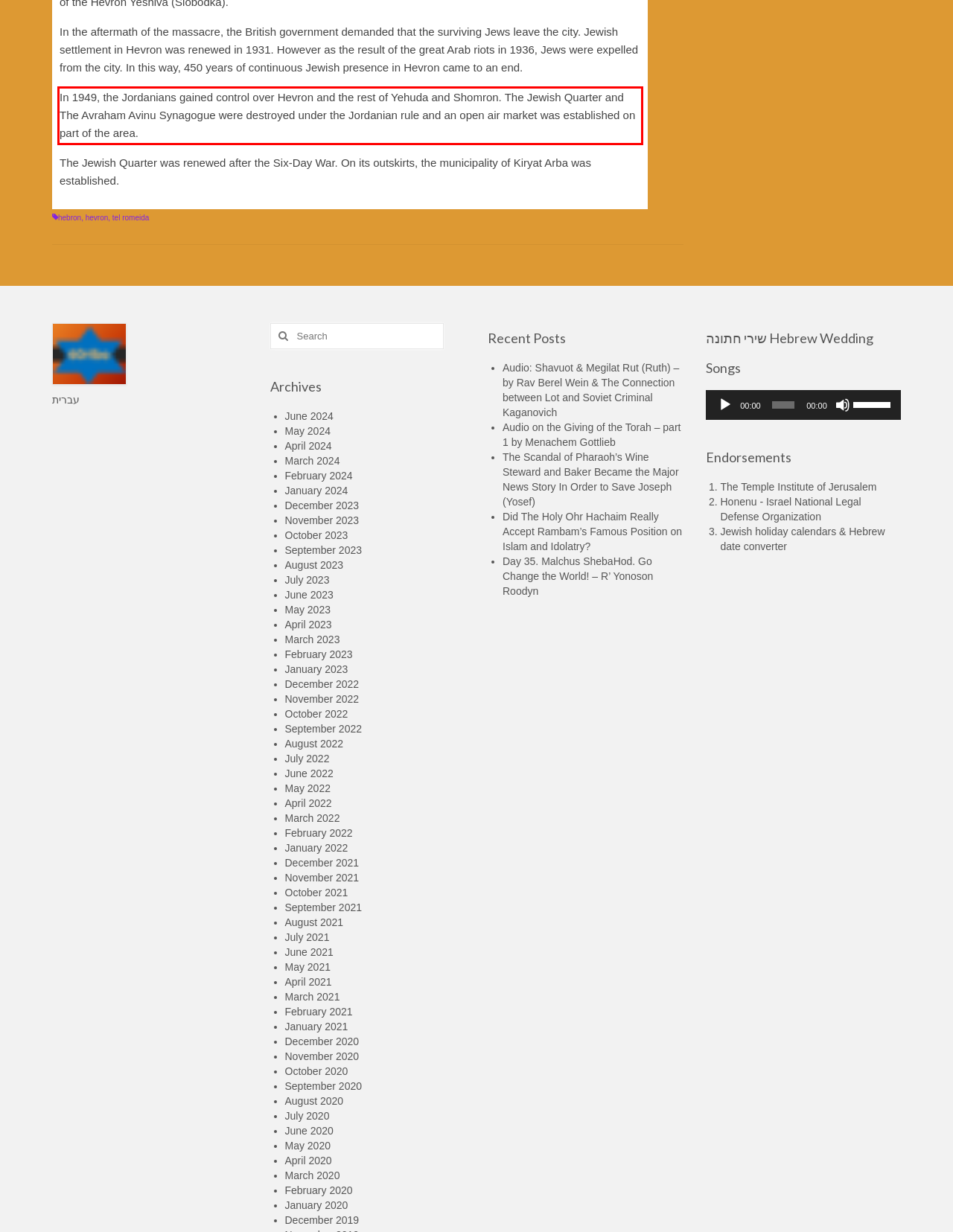Inspect the webpage screenshot that has a red bounding box and use OCR technology to read and display the text inside the red bounding box.

In 1949, the Jordanians gained control over Hevron and the rest of Yehuda and Shomron. The Jewish Quarter and The Avraham Avinu Synagogue were destroyed under the Jordanian rule and an open air market was established on part of the area.